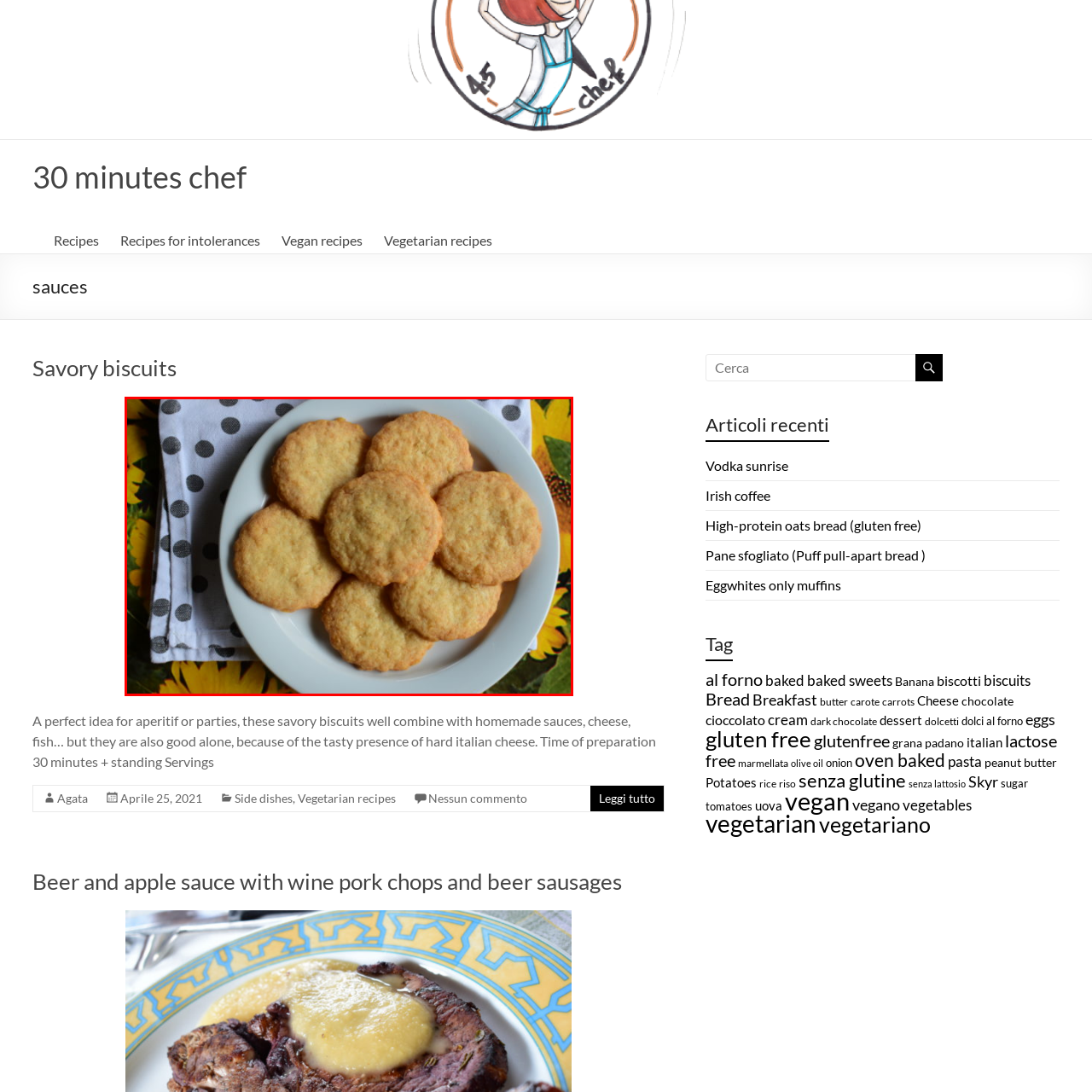What is the purpose of the napkin?
Analyze the image inside the red bounding box and provide a one-word or short-phrase answer to the question.

Enhancing presentation